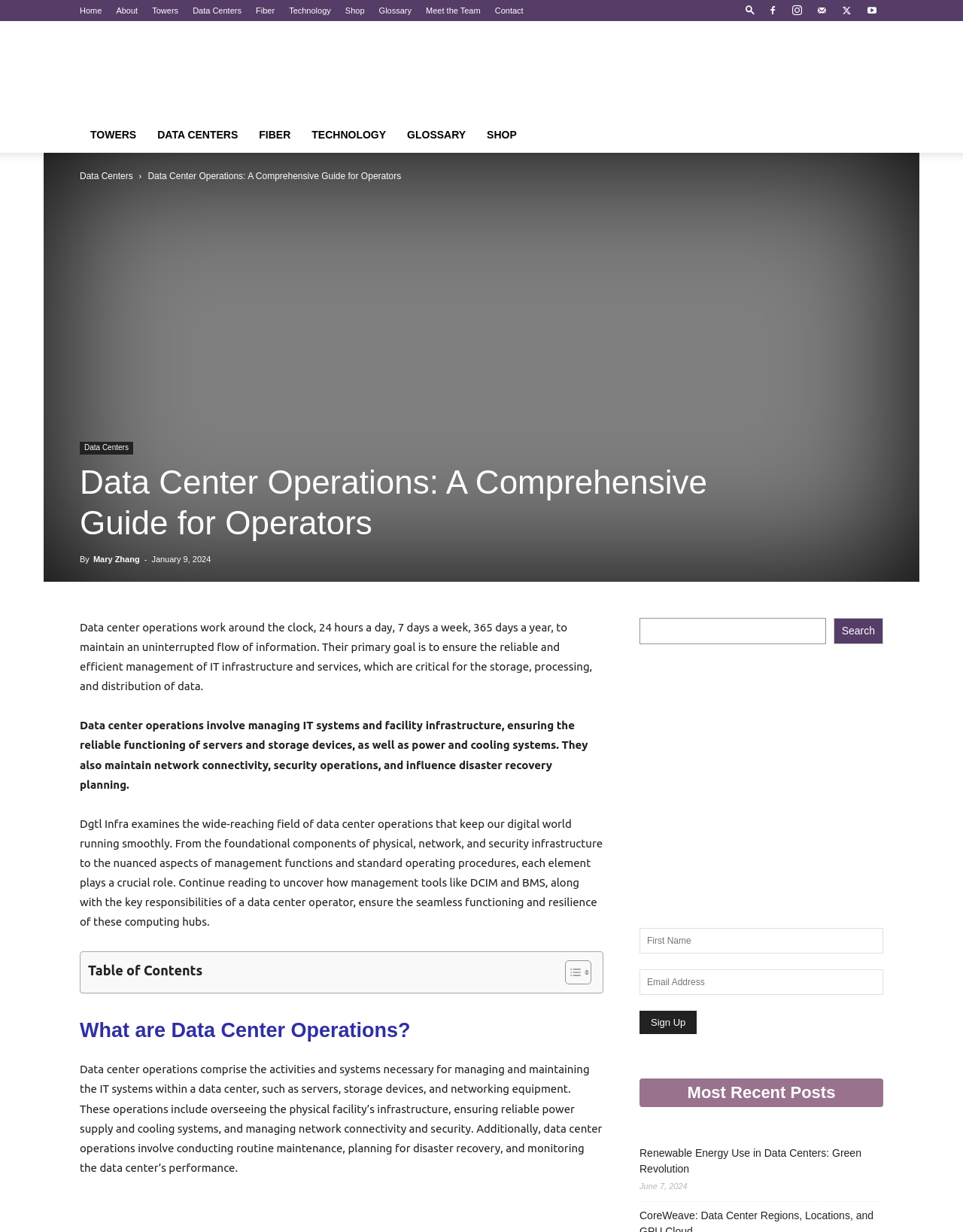Using the provided element description: "value="Sign Up"", determine the bounding box coordinates of the corresponding UI element in the screenshot.

[0.664, 0.82, 0.724, 0.839]